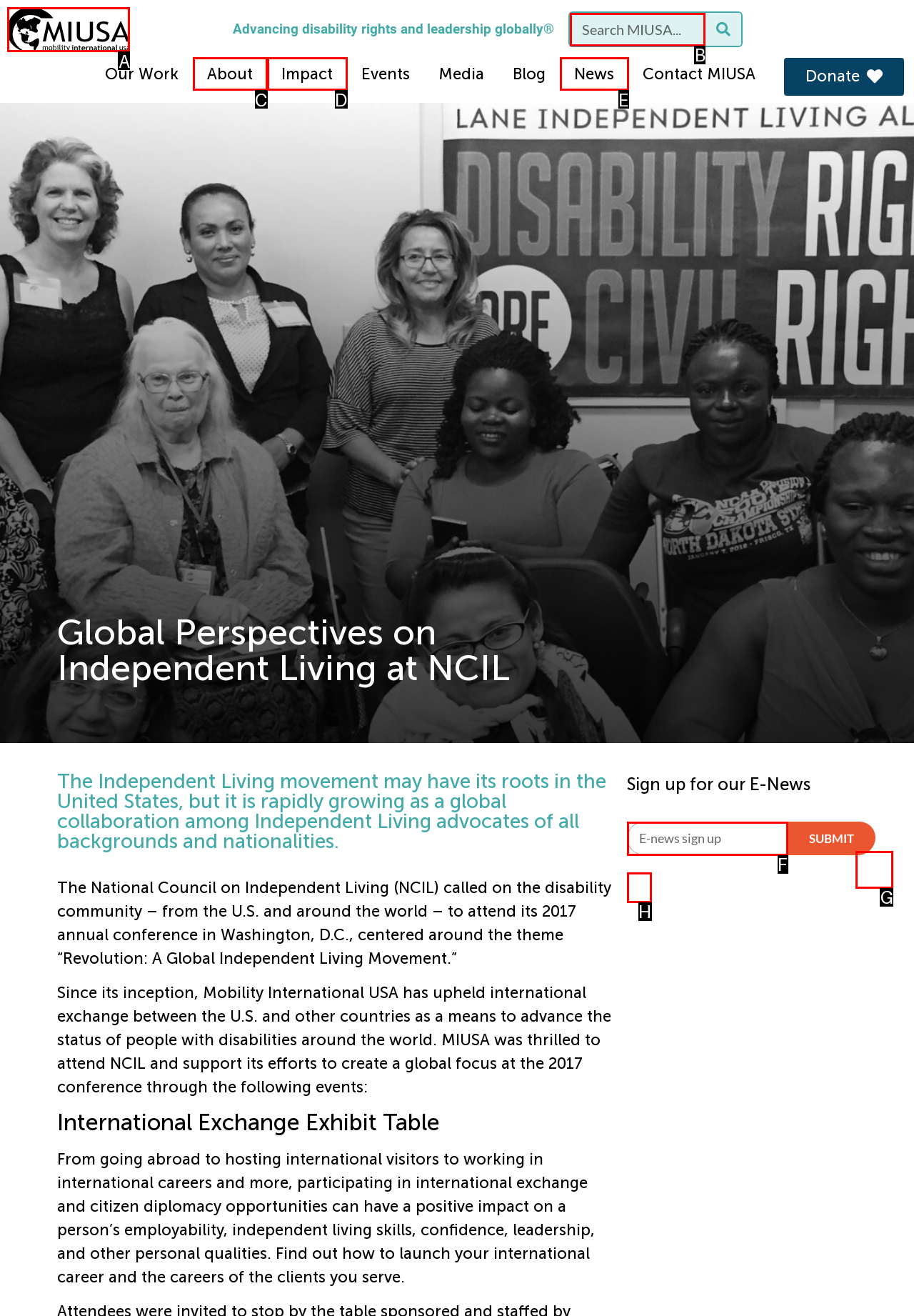Decide which HTML element to click to complete the task: Click on the 'Back To Top' link Provide the letter of the appropriate option.

G